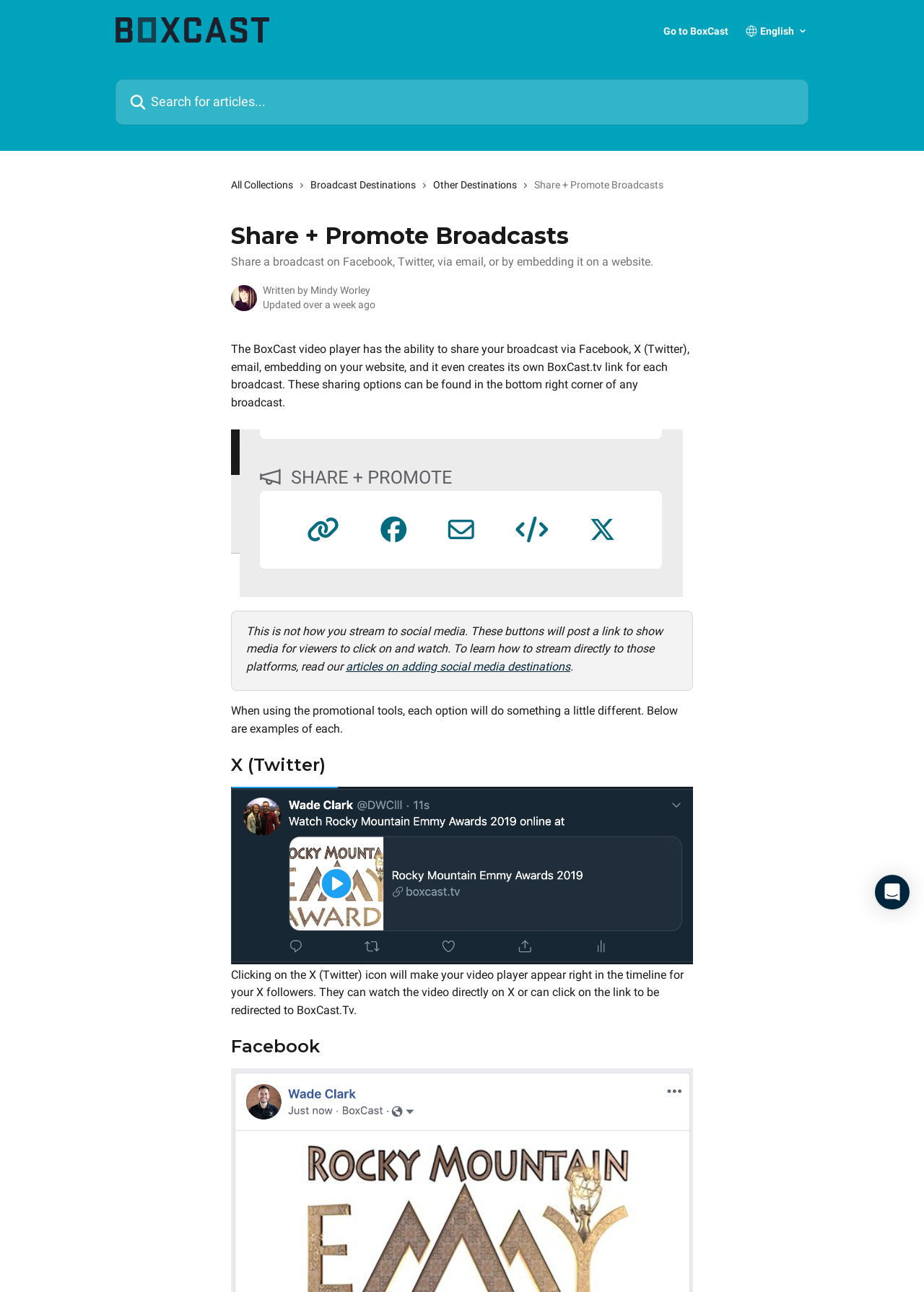How often is the article updated?
Please provide a detailed answer to the question.

I found the answer by looking at the text that says 'Updated over a week ago' which indicates the last time the article was updated.